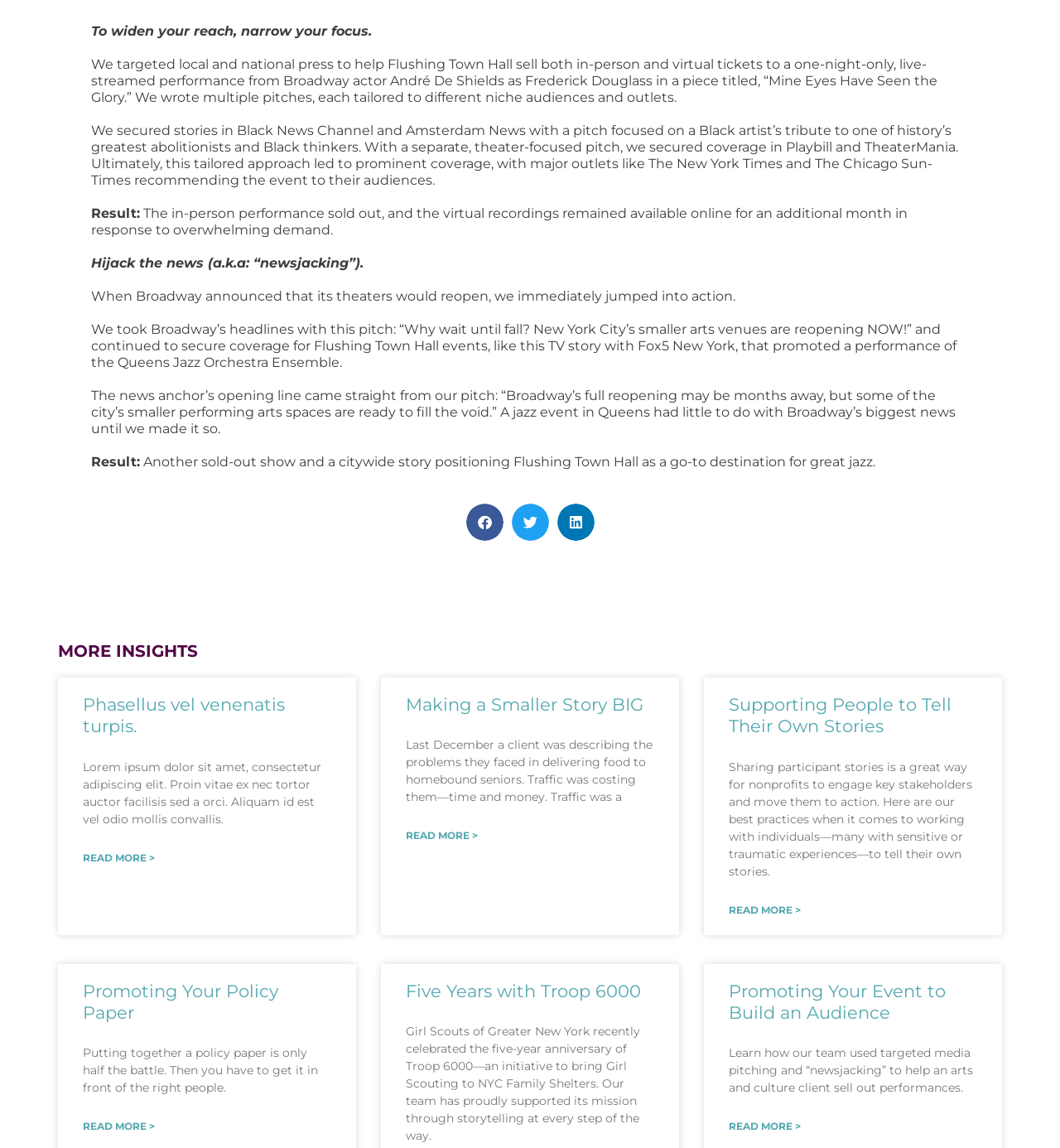Locate the bounding box of the UI element defined by this description: "Phasellus vel venenatis turpis.". The coordinates should be given as four float numbers between 0 and 1, formatted as [left, top, right, bottom].

[0.078, 0.57, 0.269, 0.607]